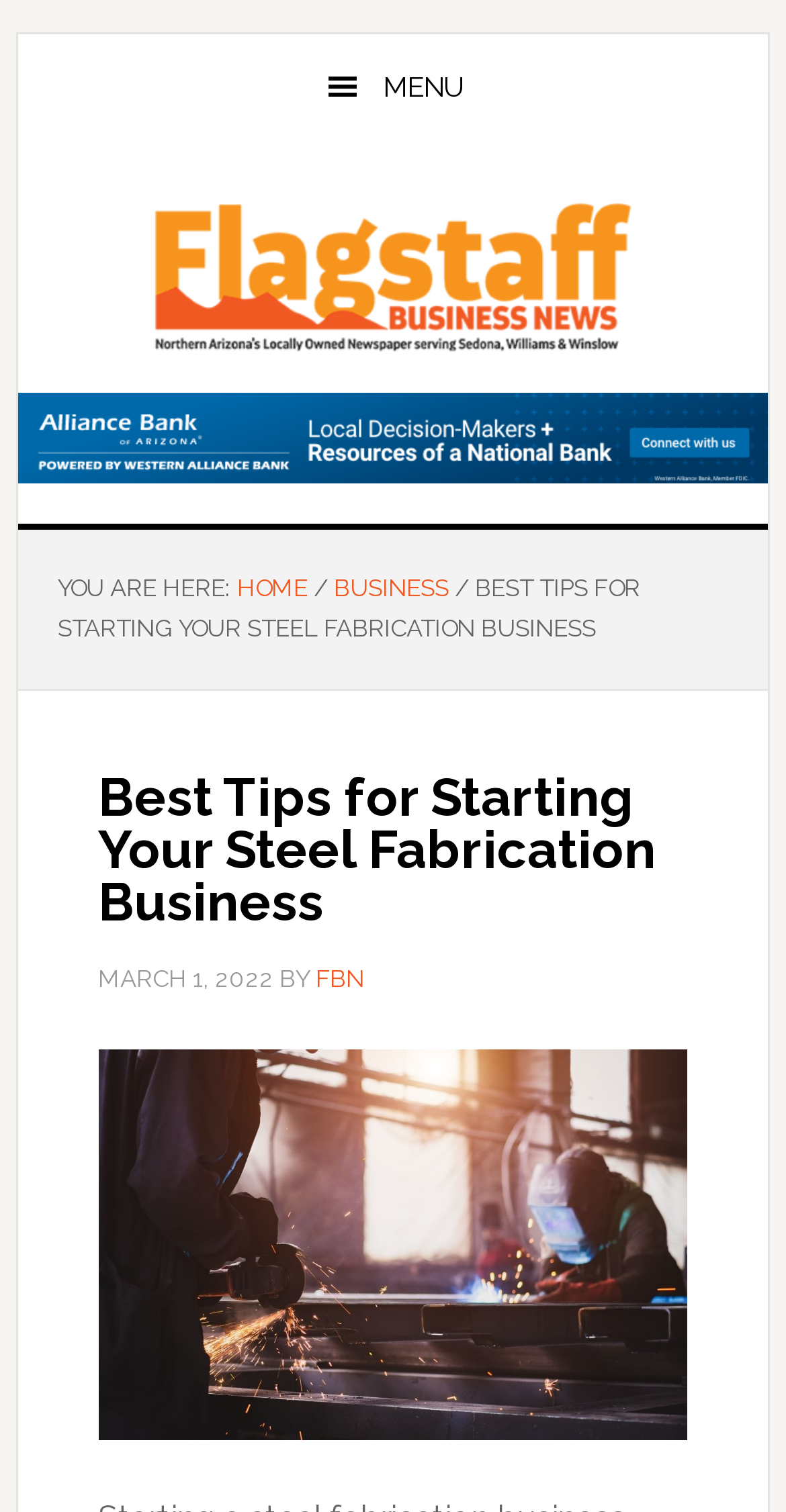Locate the UI element described by Business and provide its bounding box coordinates. Use the format (top-left x, top-left y, bottom-right x, bottom-right y) with all values as floating point numbers between 0 and 1.

[0.425, 0.38, 0.571, 0.398]